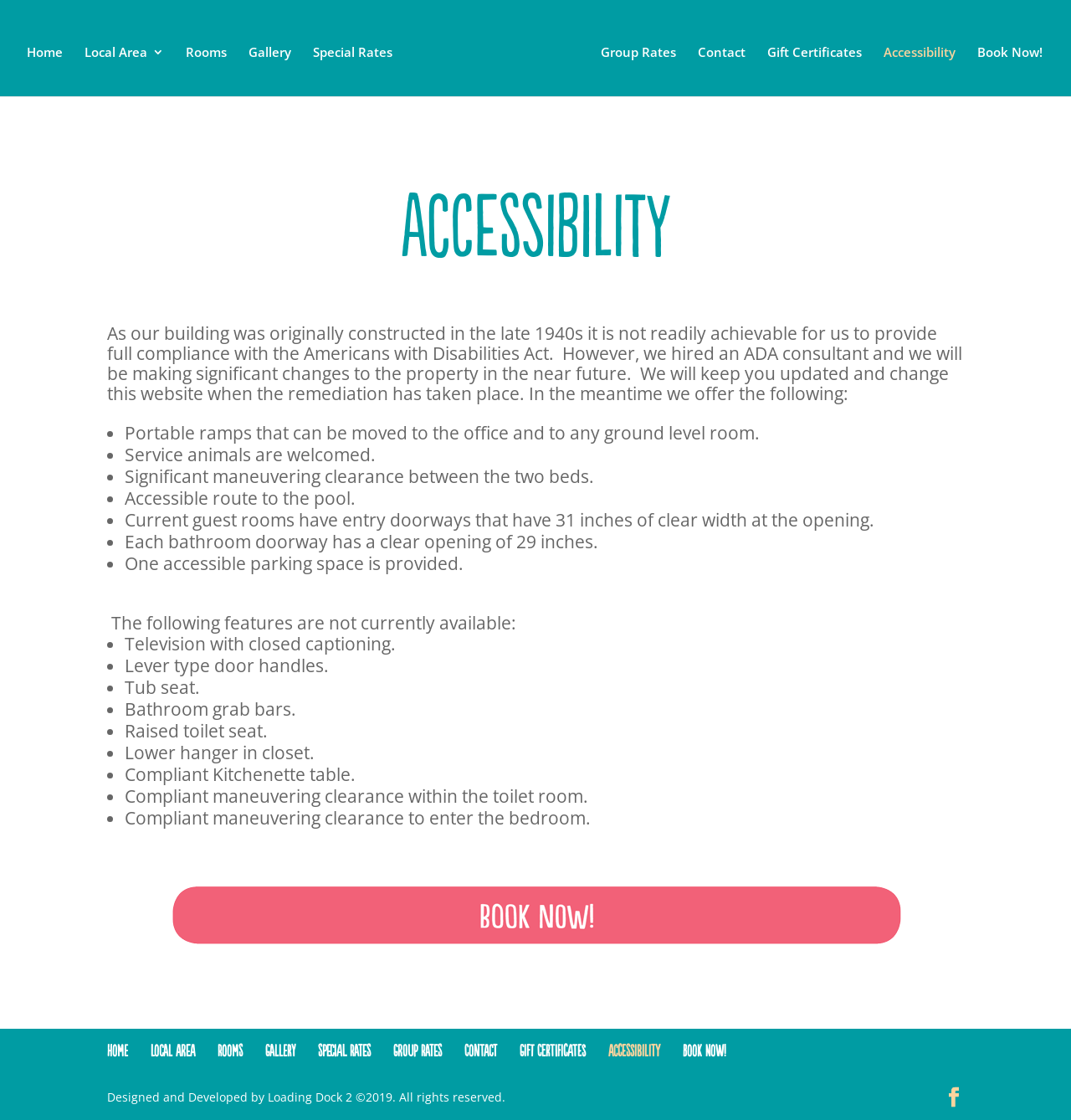Locate the bounding box of the user interface element based on this description: "Special Rates".

[0.297, 0.931, 0.346, 0.947]